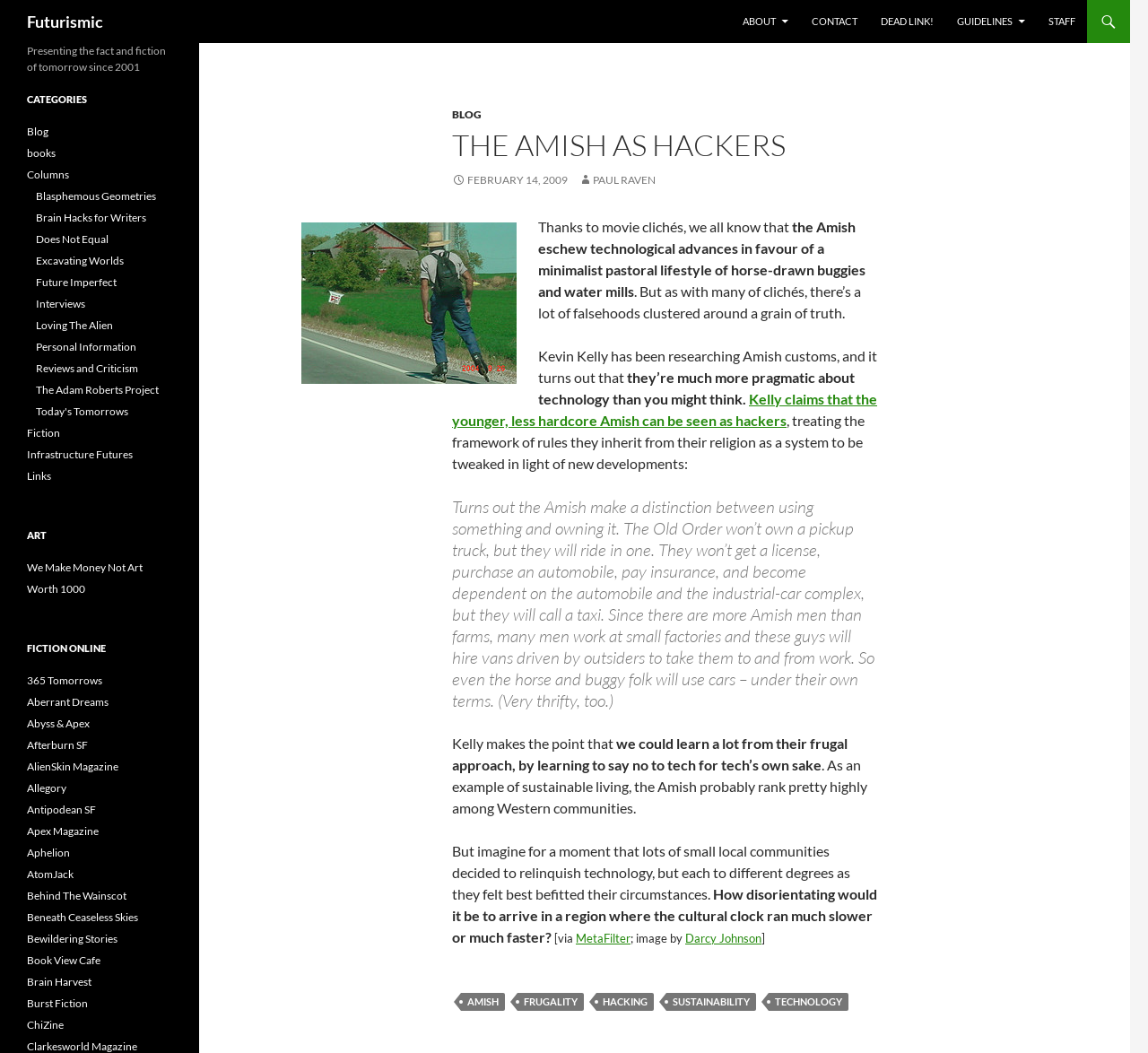How many links are listed under 'FICTION ONLINE'?
Provide an in-depth answer to the question, covering all aspects.

The links under 'FICTION ONLINE' are listed below the heading. By counting the number of links, we can determine that there are 20 links listed.